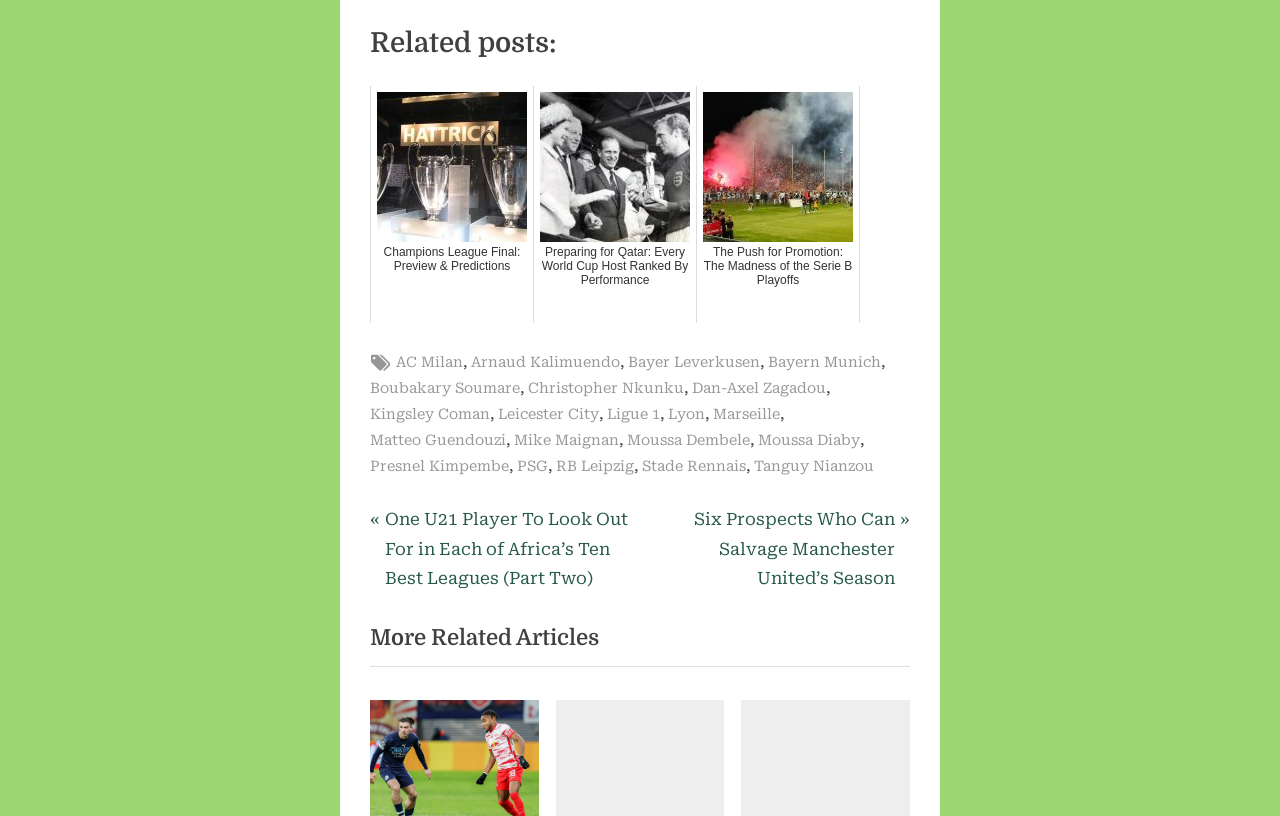Show the bounding box coordinates of the region that should be clicked to follow the instruction: "Explore more related articles."

[0.289, 0.748, 0.711, 0.817]